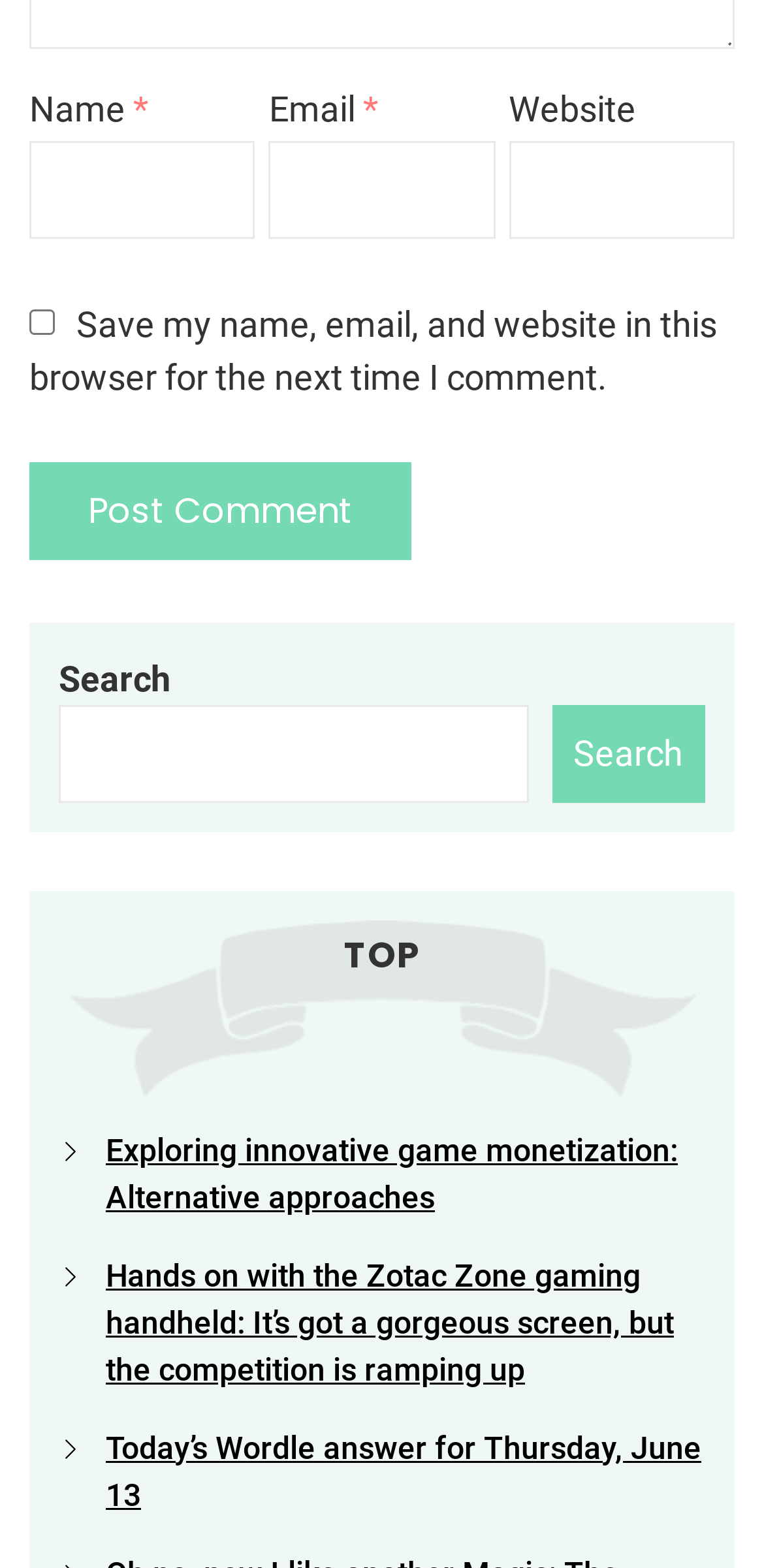Please specify the bounding box coordinates of the element that should be clicked to execute the given instruction: 'Check the box to save your information'. Ensure the coordinates are four float numbers between 0 and 1, expressed as [left, top, right, bottom].

[0.038, 0.197, 0.072, 0.213]